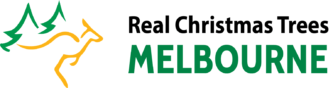Give a detailed account of the visual content in the image.

The image features the logo for "Real Christmas Trees Melbourne," prominently showcasing a stylized design that incorporates green and yellow elements. The logo includes graphic representations of pine trees, symbolizing the natural essence of Christmas trees, alongside a silhouette of a deer, suggesting a connection to the environment and wildlife. The text is bold, with "Real Christmas Trees" in black and "MELBOURNE" in eye-catching green, reflecting a vibrant and festive atmosphere. This logo is likely used to promote the services of providing real Christmas trees to the Melbourne area, emphasizing the authenticity and local charm of their offerings.